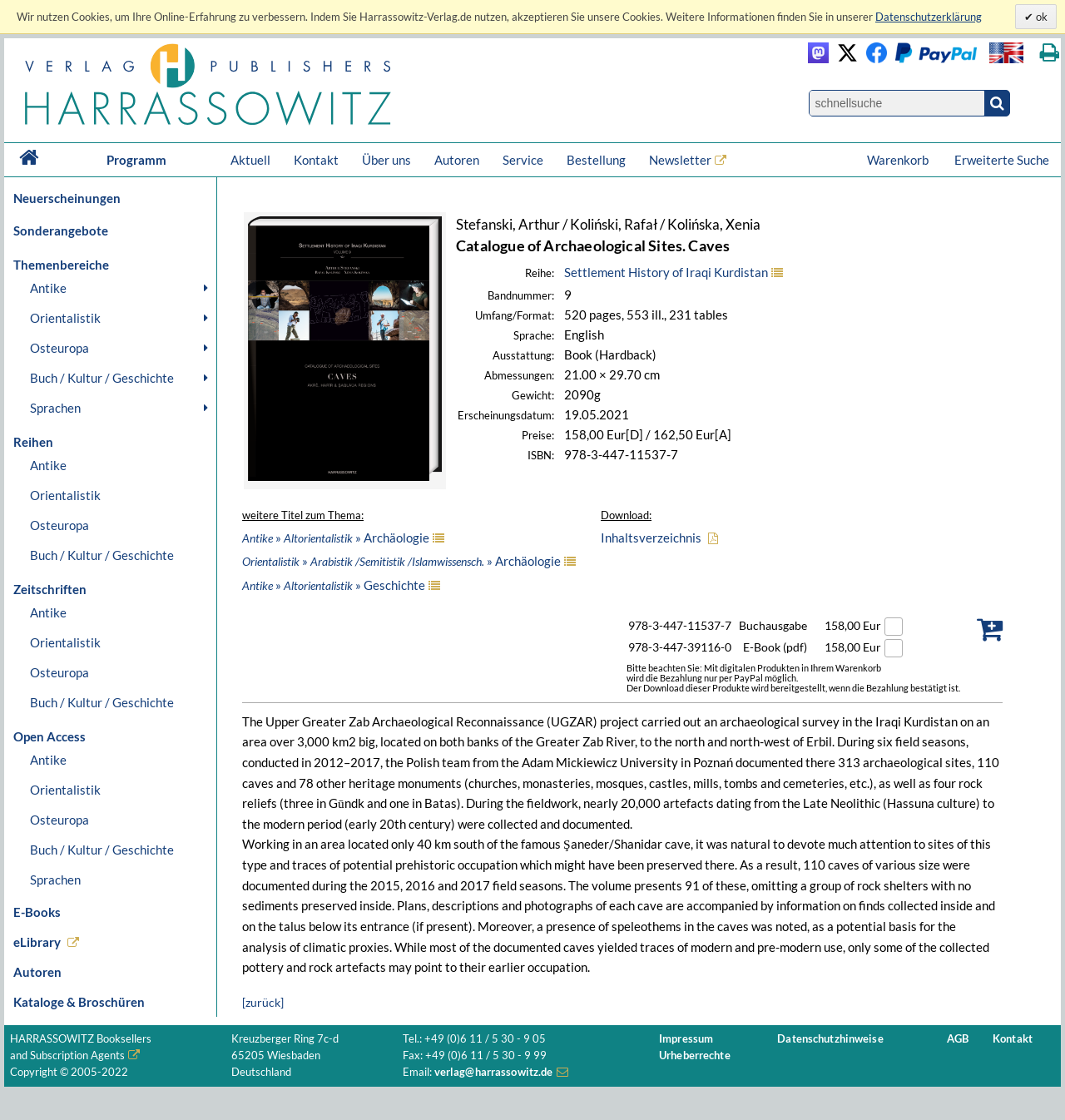Answer the following in one word or a short phrase: 
What is the theme of the book 'Catalogue of Archaeological Sites. Caves'?

Antike